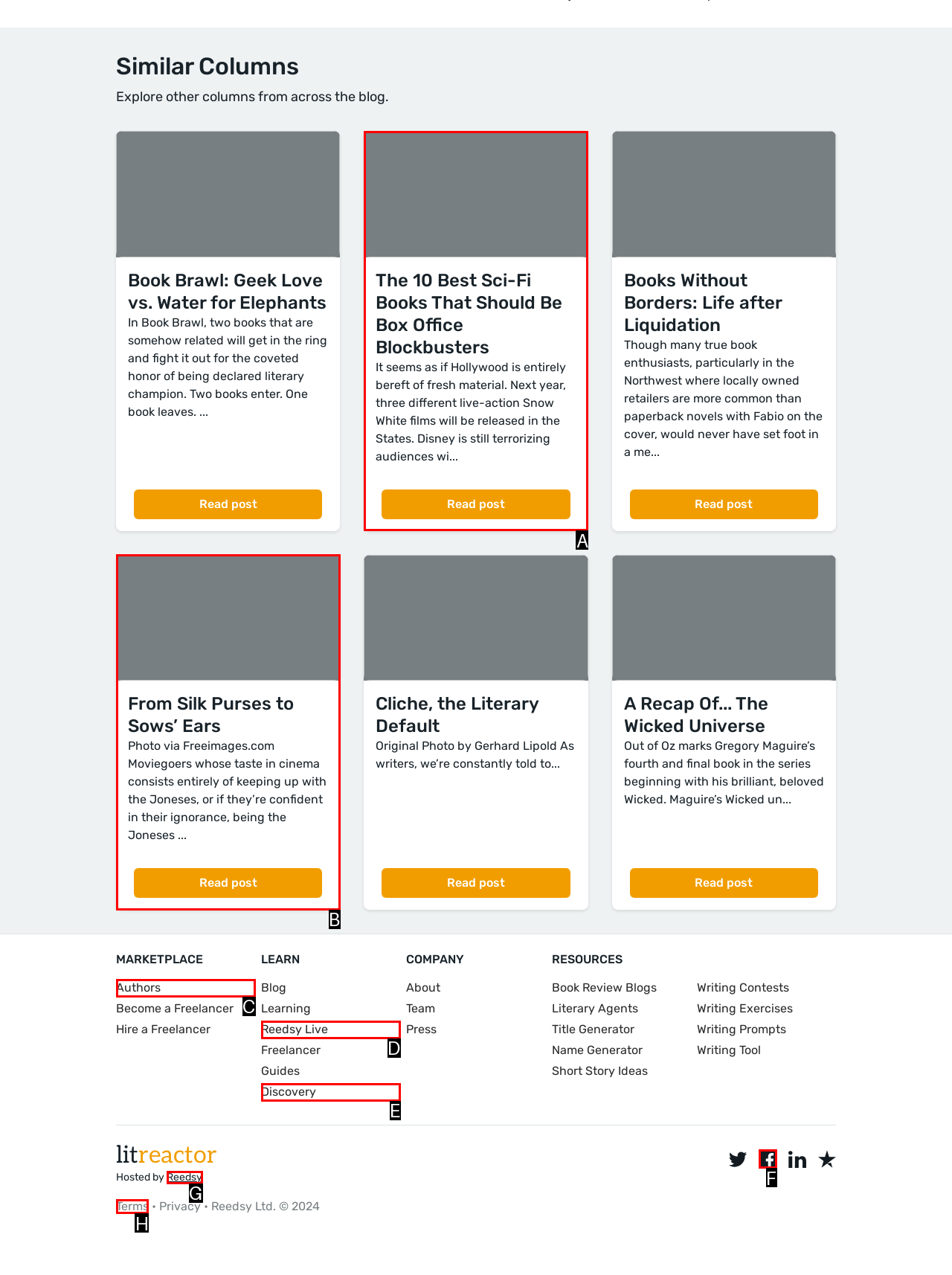What letter corresponds to the UI element to complete this task: View terms and conditions
Answer directly with the letter.

H